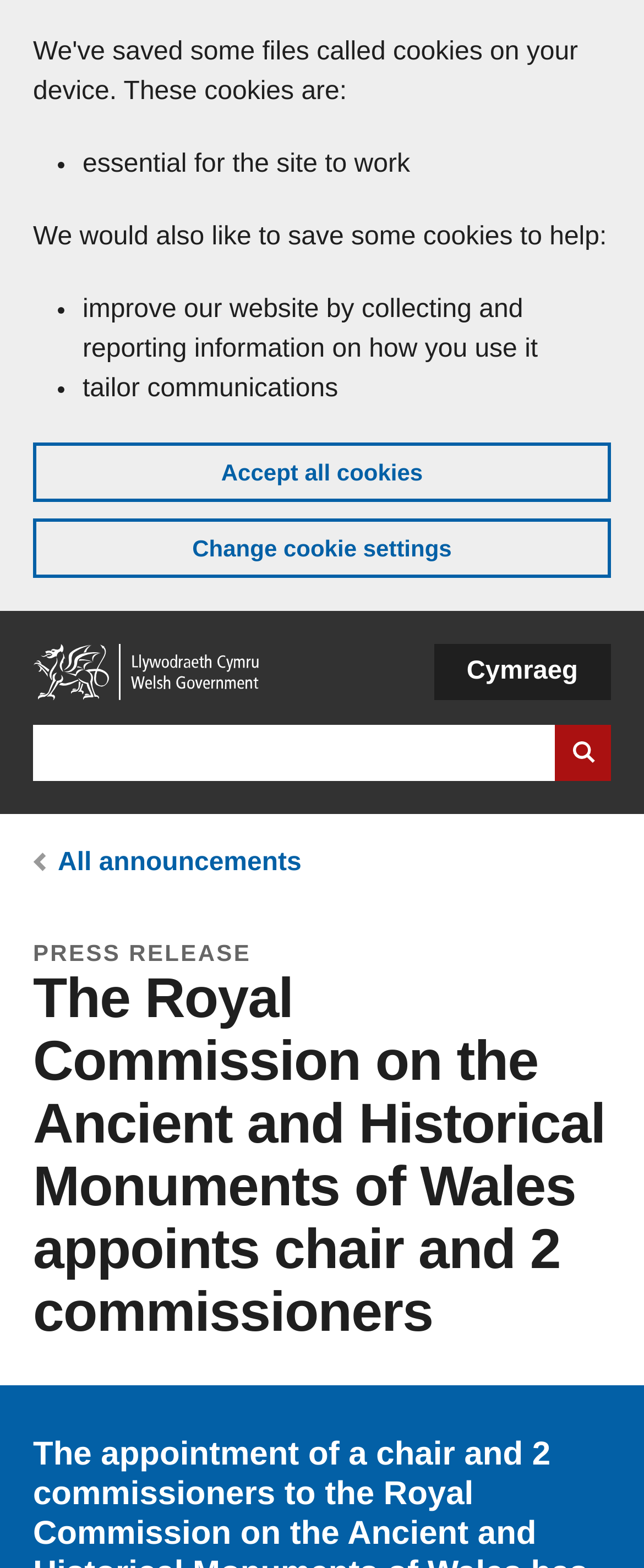Please extract the title of the webpage.

The Royal Commission on the Ancient and Historical Monuments of Wales appoints chair and 2 commissioners